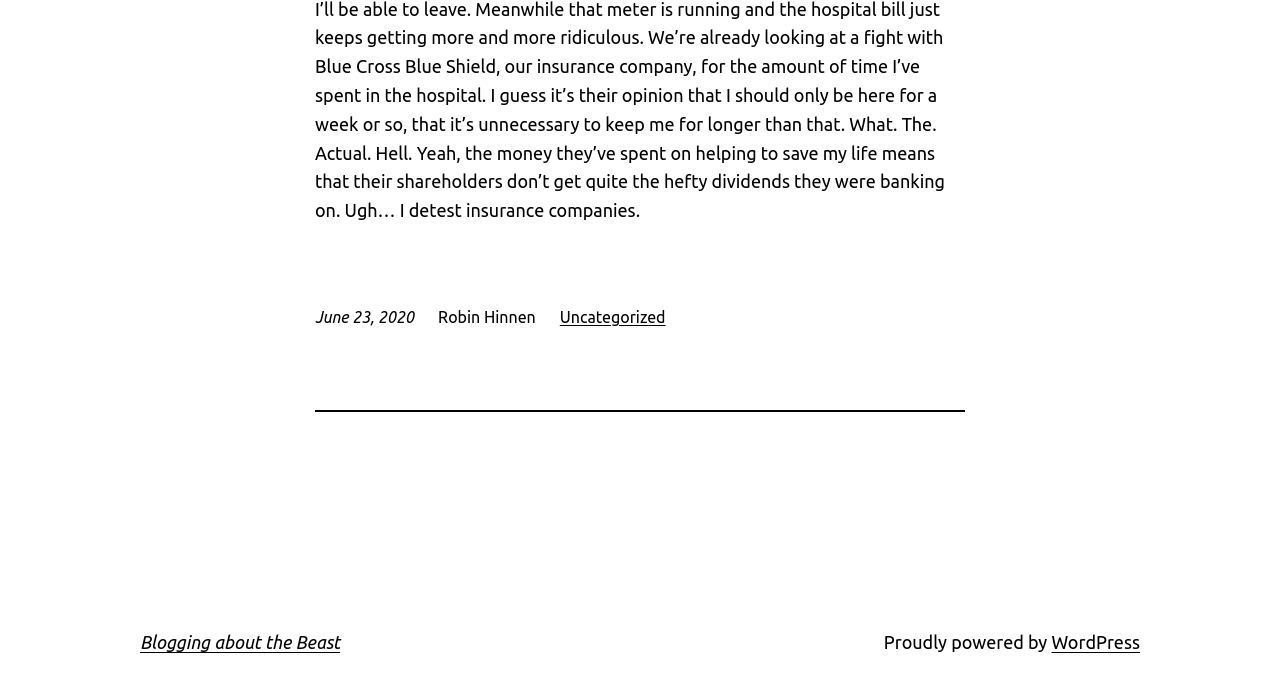Who is the author of the blog post?
Answer with a single word or phrase, using the screenshot for reference.

Robin Hinnen